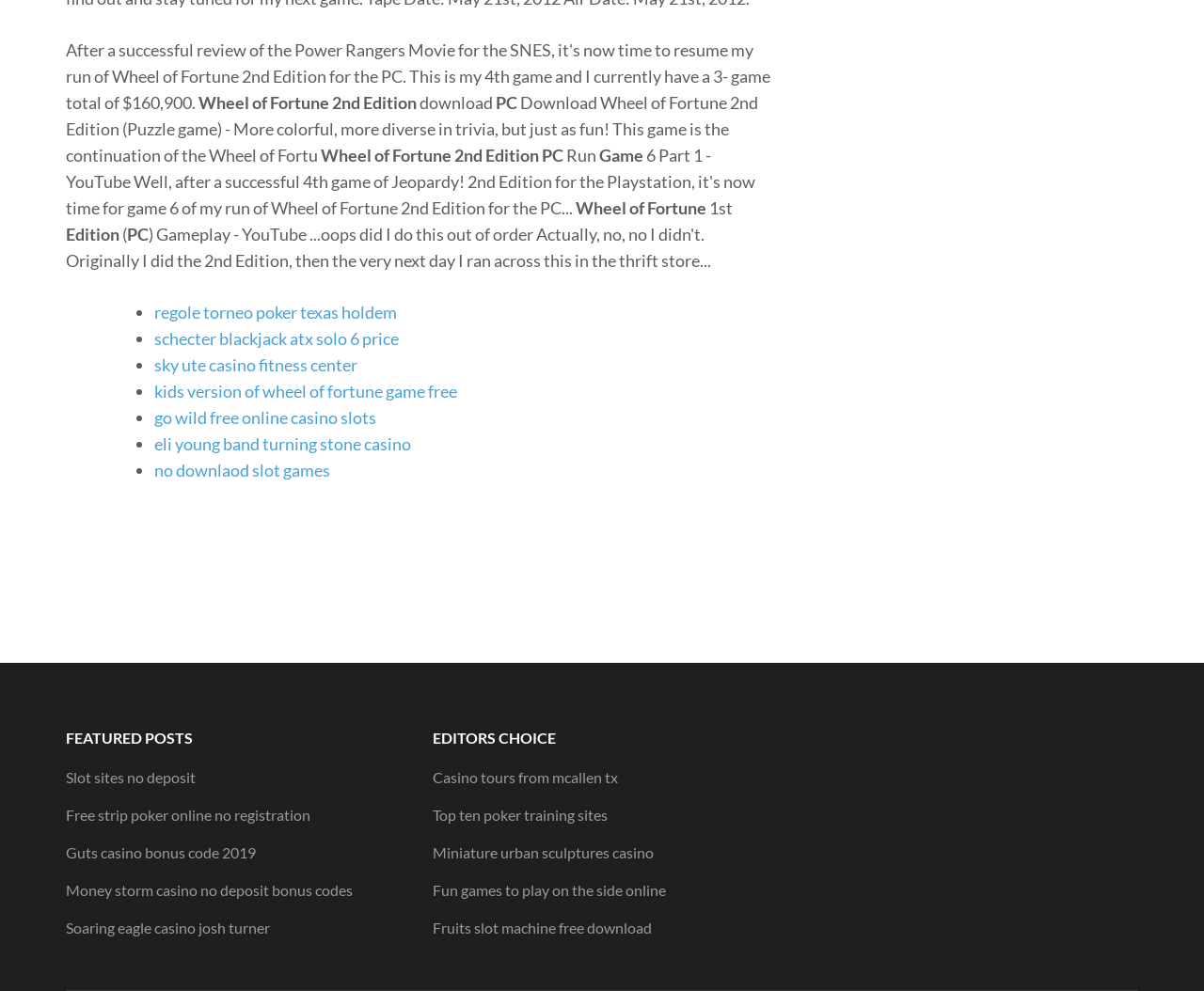Identify the bounding box for the UI element specified in this description: "Slot sites no deposit". The coordinates must be four float numbers between 0 and 1, formatted as [left, top, right, bottom].

[0.055, 0.775, 0.162, 0.793]